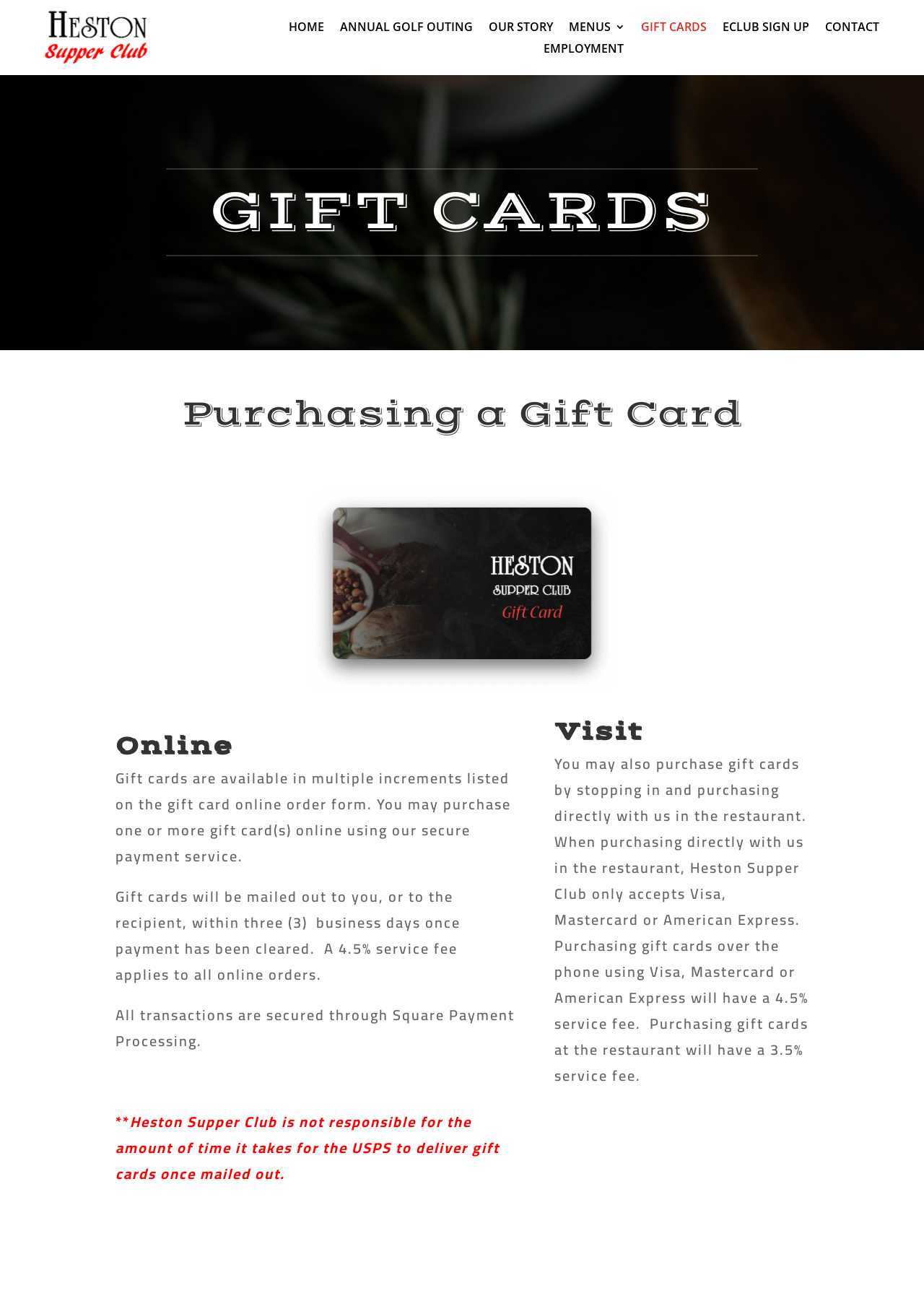What payment methods are accepted in the restaurant?
Give a detailed response to the question by analyzing the screenshot.

According to the webpage, when purchasing gift cards directly in the restaurant, Heston Supper Club only accepts Visa, Mastercard, or American Express, which is mentioned in the text 'When purchasing directly with us in the restaurant, Heston Supper Club only accepts Visa, Mastercard or American Express.'.